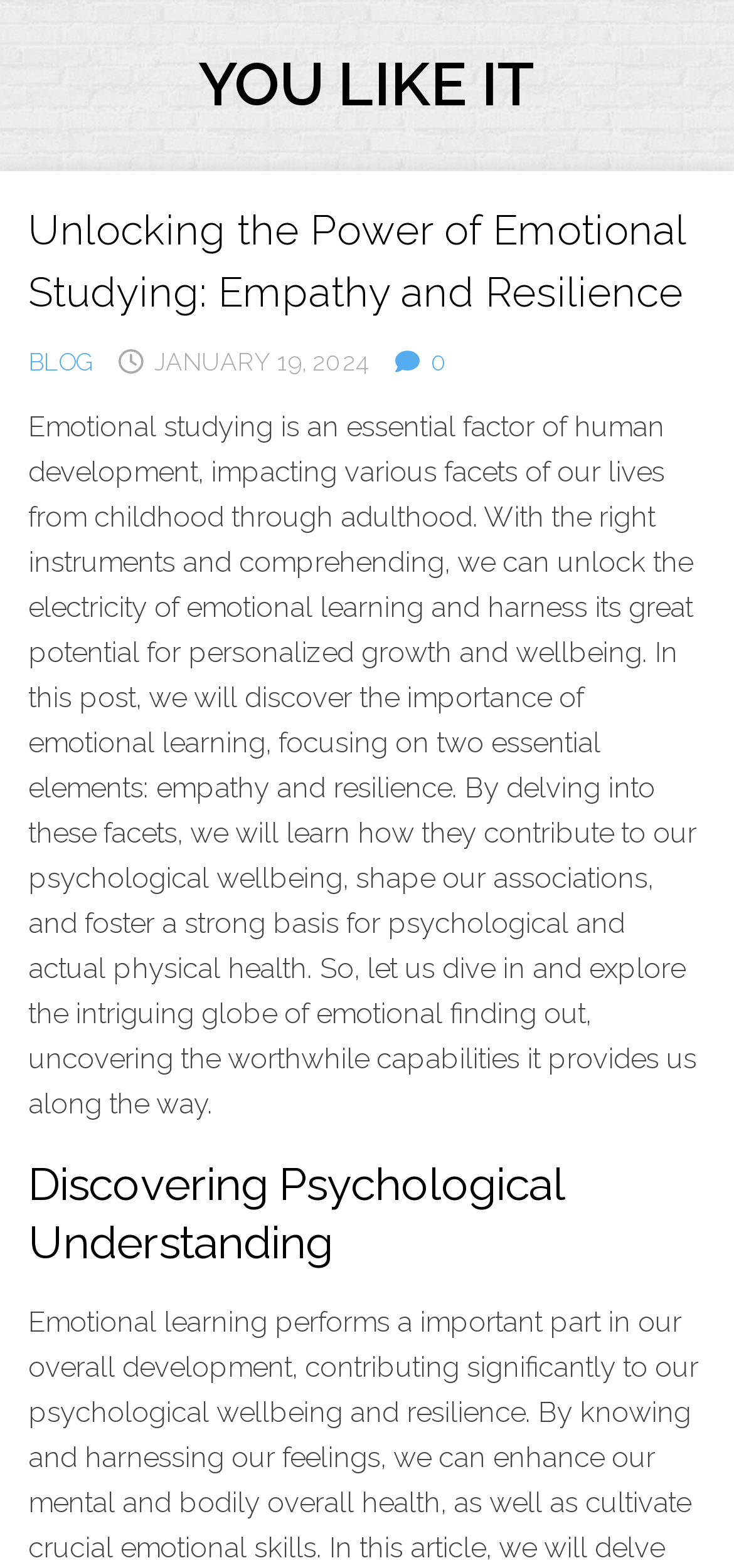Identify the bounding box coordinates for the UI element that matches this description: "0".

[0.538, 0.222, 0.61, 0.24]